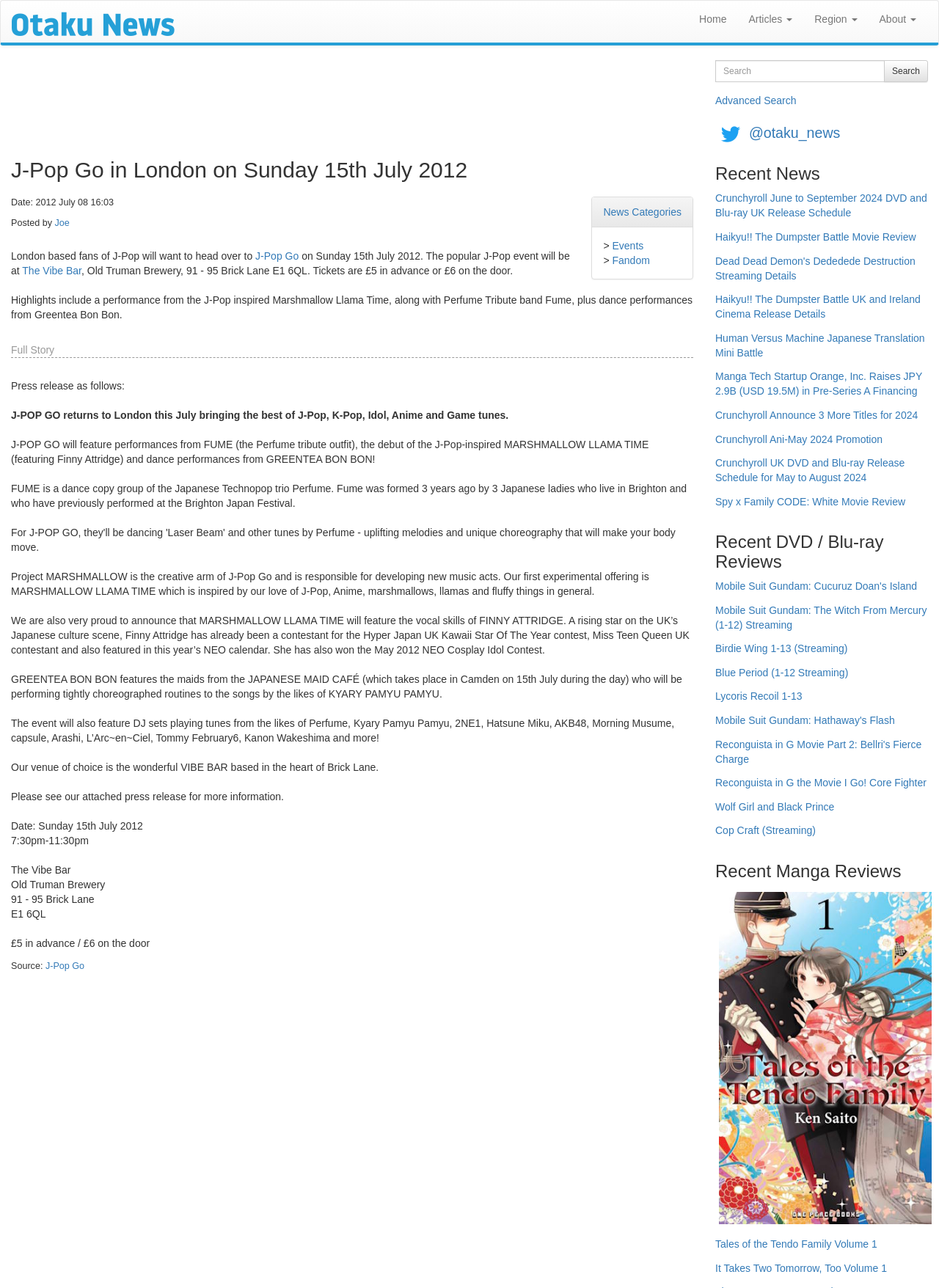Using the given description, provide the bounding box coordinates formatted as (top-left x, top-left y, bottom-right x, bottom-right y), with all values being floating point numbers between 0 and 1. Description: J-Pop Go

[0.048, 0.746, 0.09, 0.754]